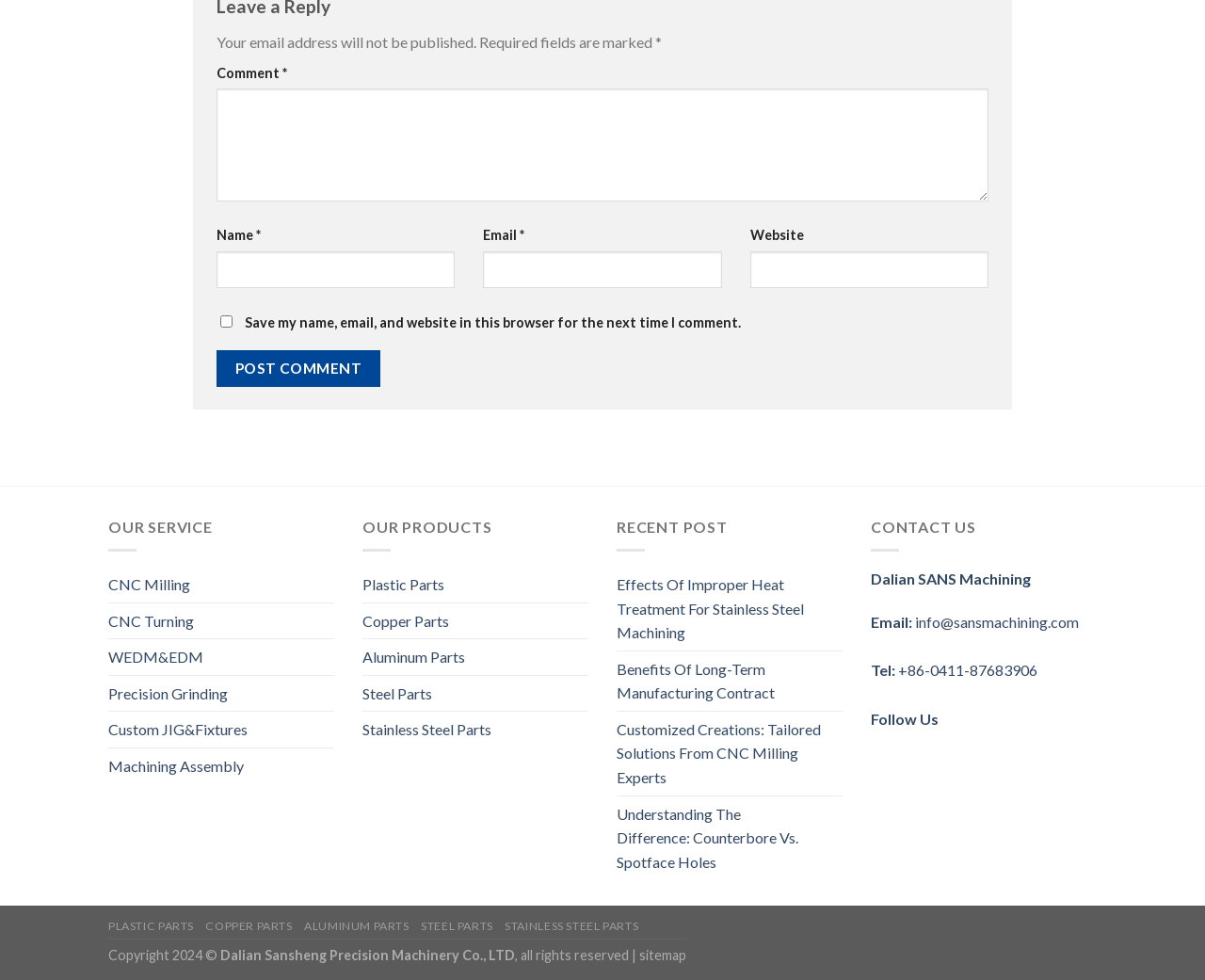Please mark the clickable region by giving the bounding box coordinates needed to complete this instruction: "Enter your comment".

[0.18, 0.091, 0.82, 0.206]